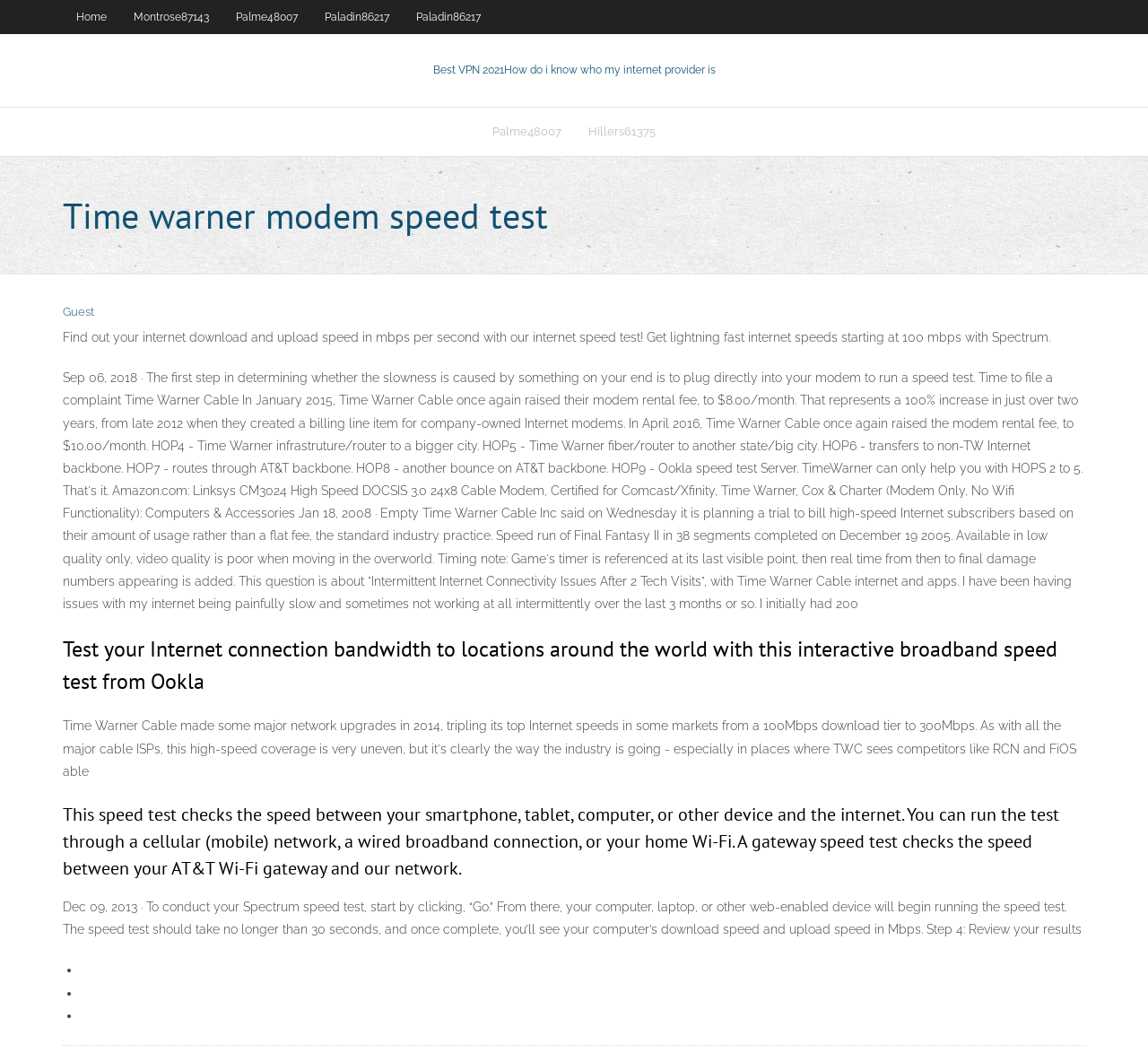Locate the bounding box coordinates of the element's region that should be clicked to carry out the following instruction: "Click on '« Aug'". The coordinates need to be four float numbers between 0 and 1, i.e., [left, top, right, bottom].

None